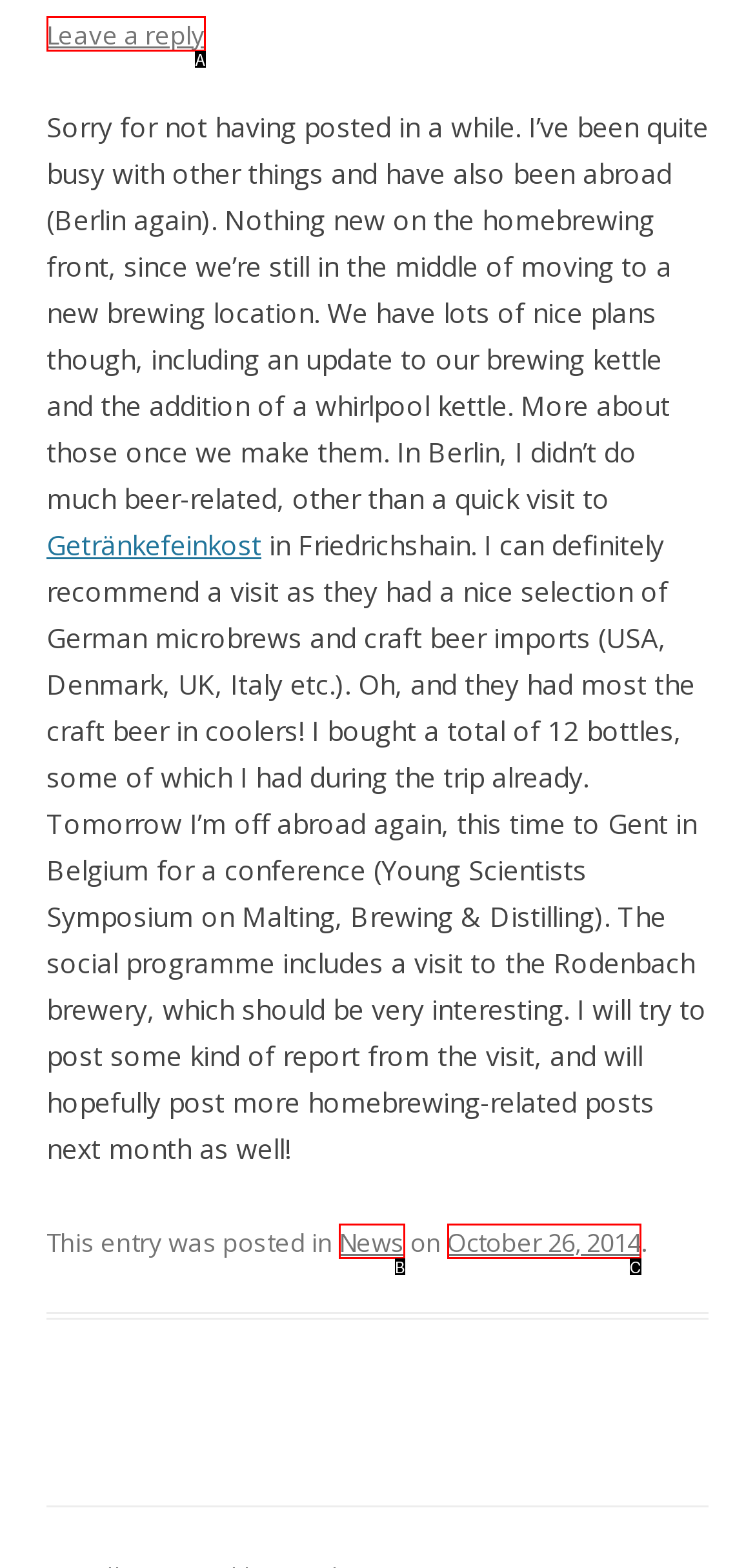With the provided description: October 26, 2014, select the most suitable HTML element. Respond with the letter of the selected option.

C